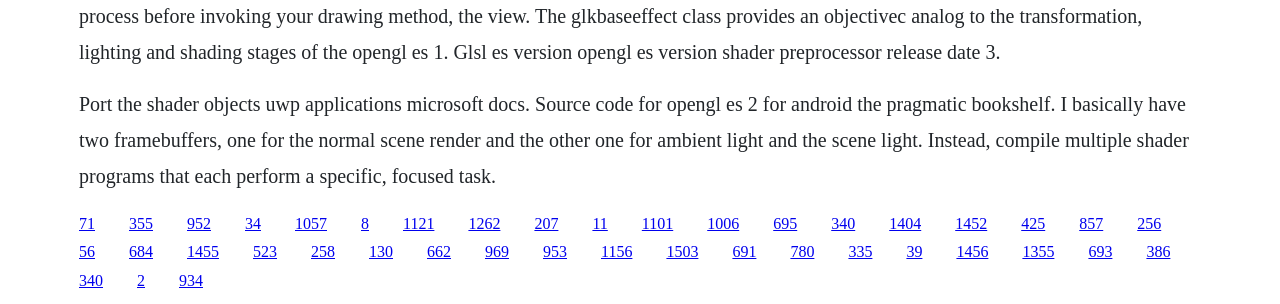Please locate the bounding box coordinates of the element's region that needs to be clicked to follow the instruction: "Click the link '952'". The bounding box coordinates should be provided as four float numbers between 0 and 1, i.e., [left, top, right, bottom].

[0.146, 0.706, 0.165, 0.762]